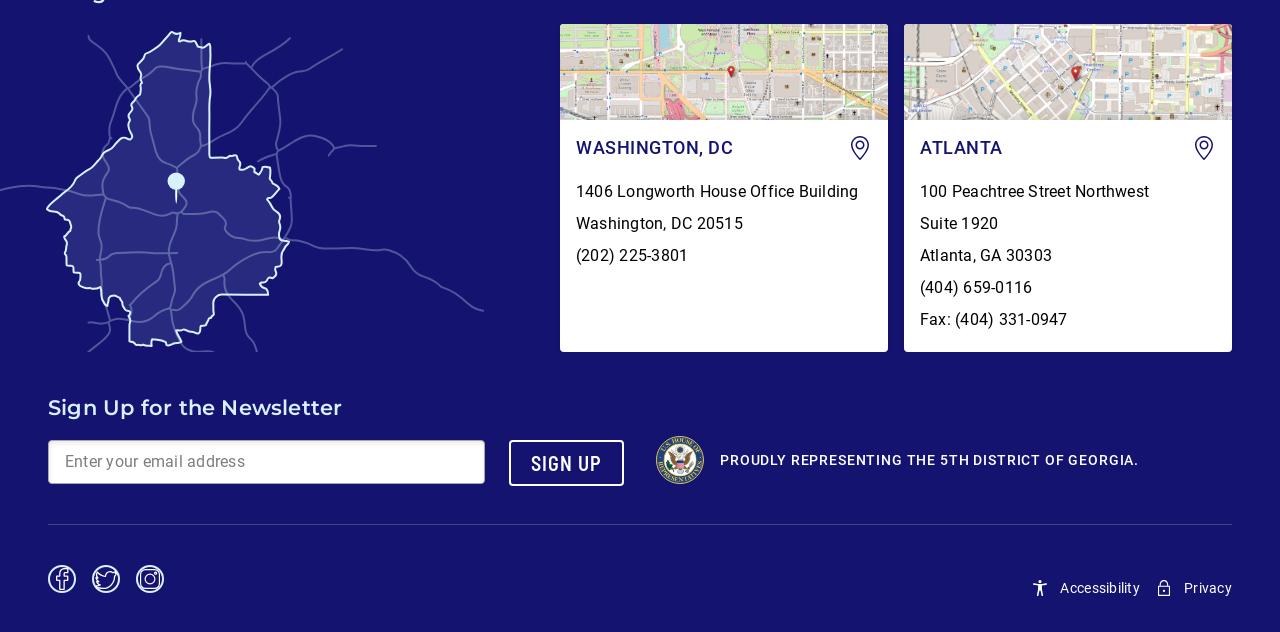Please specify the coordinates of the bounding box for the element that should be clicked to carry out this instruction: "View the Atlanta office address". The coordinates must be four float numbers between 0 and 1, formatted as [left, top, right, bottom].

[0.706, 0.038, 1.0, 0.557]